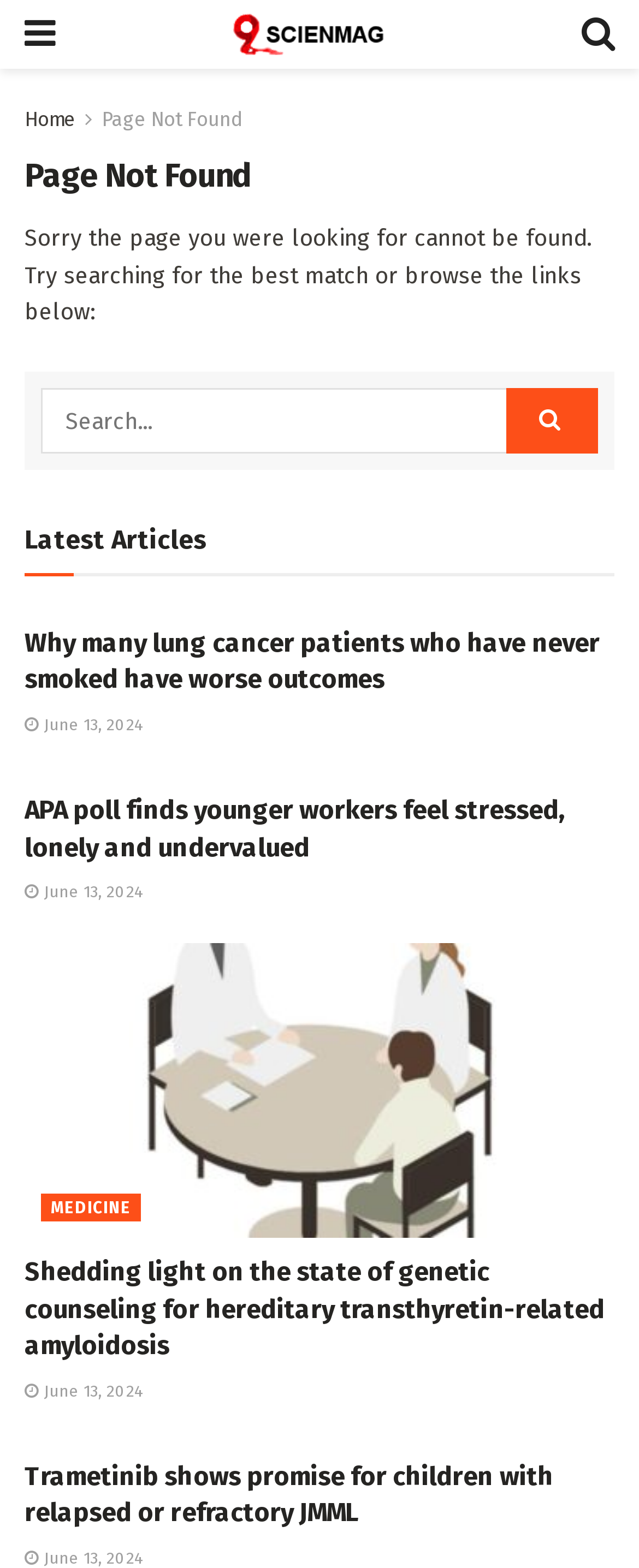Pinpoint the bounding box coordinates of the clickable area necessary to execute the following instruction: "Click the Home link". The coordinates should be given as four float numbers between 0 and 1, namely [left, top, right, bottom].

[0.038, 0.069, 0.118, 0.084]